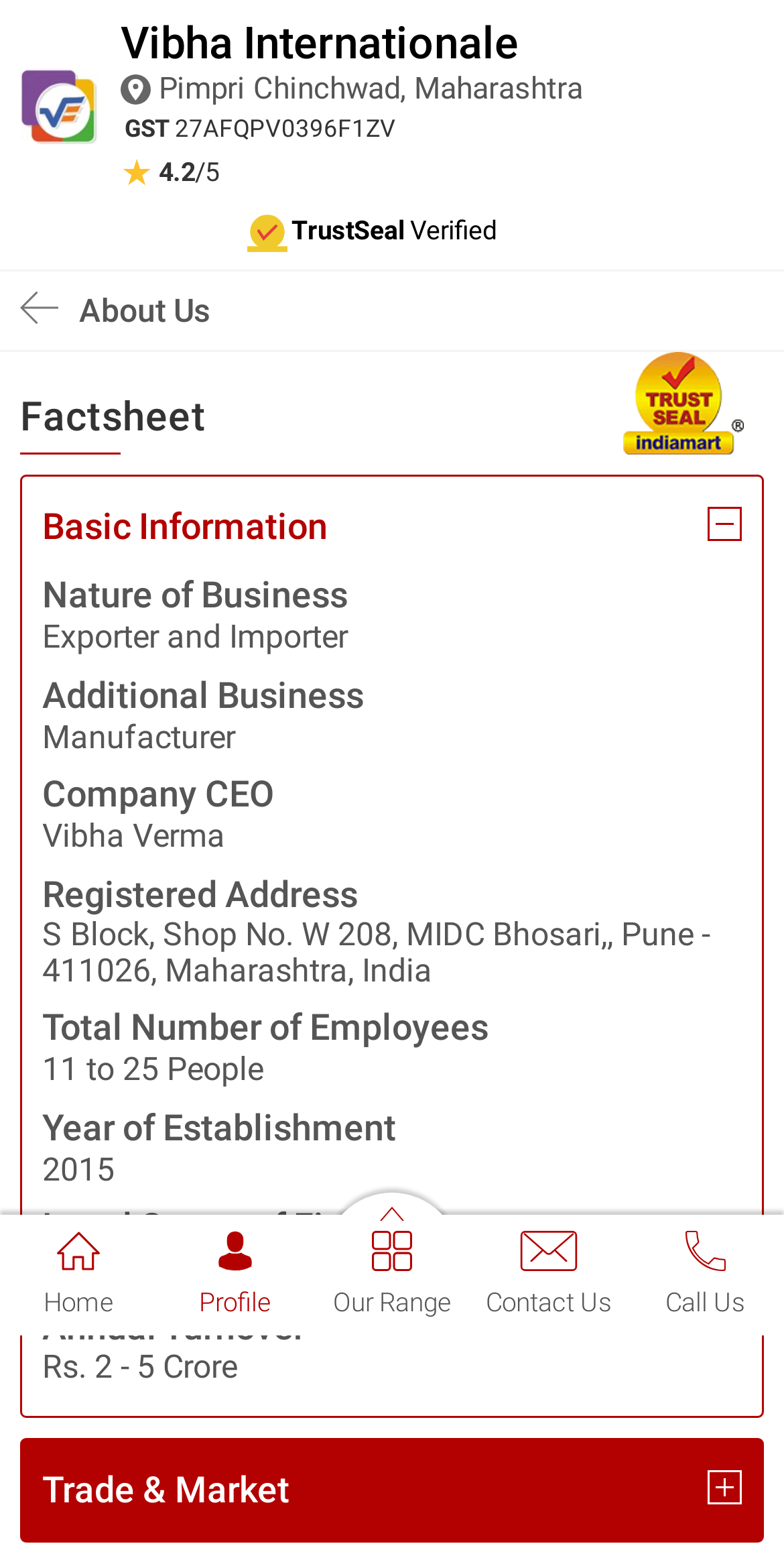Reply to the question with a single word or phrase:
What is the name of the company?

Vibha Internationale